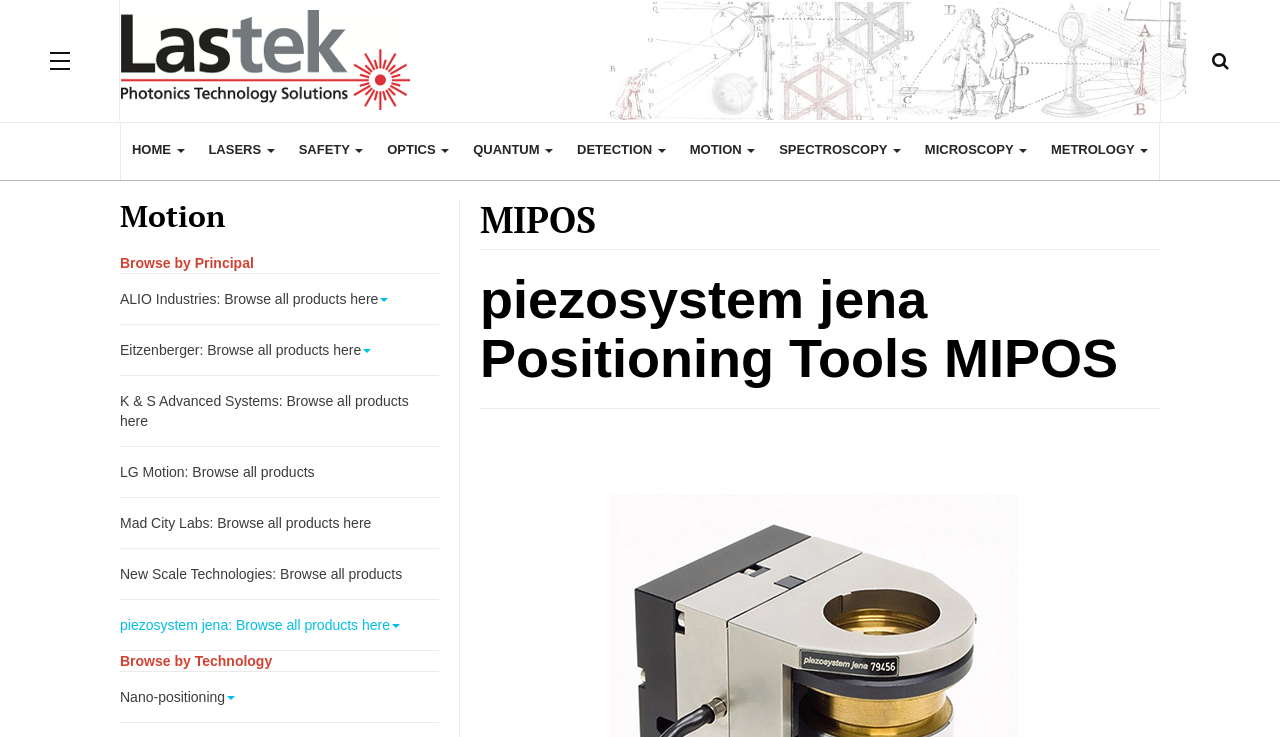Show the bounding box coordinates for the HTML element described as: "Off Canvas".

[0.0, 0.0, 0.094, 0.164]